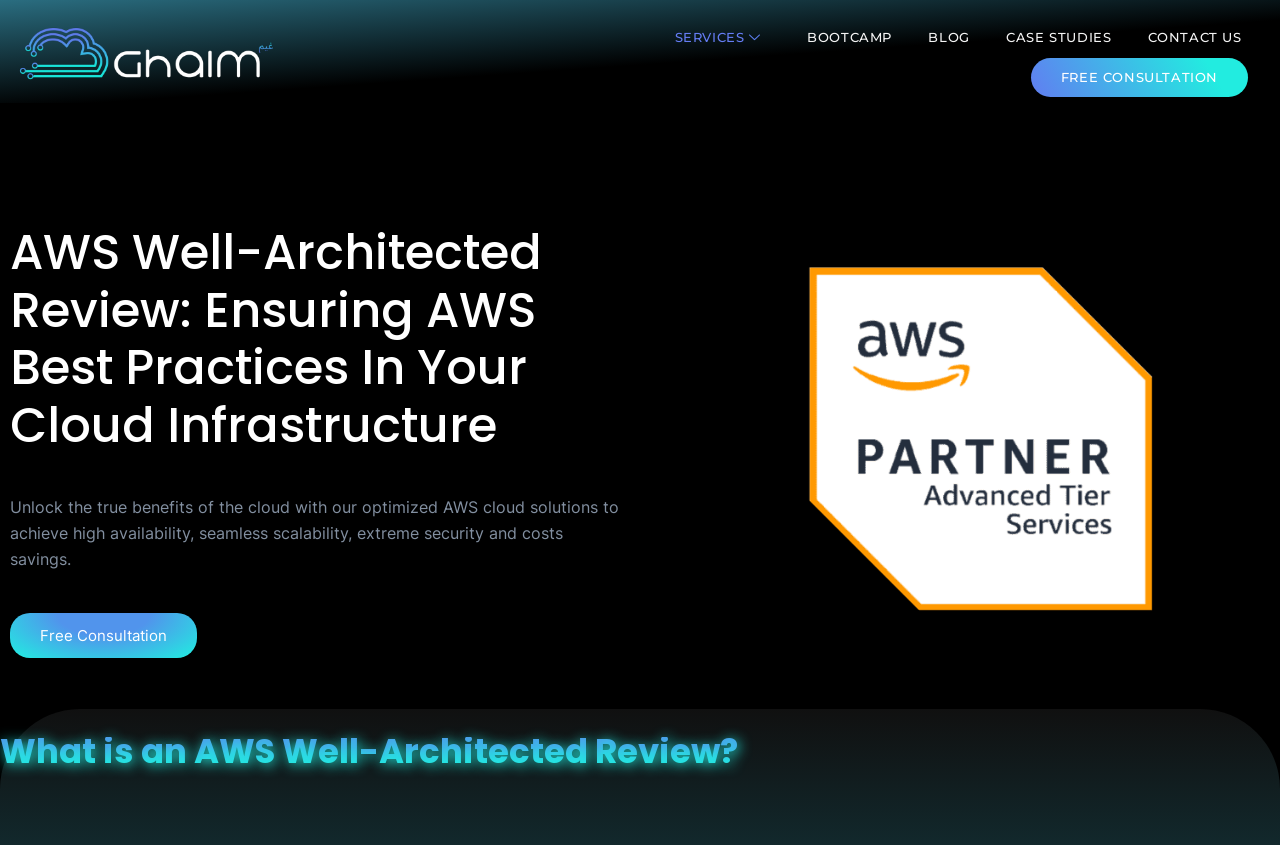Please give a succinct answer to the question in one word or phrase:
What is the main service offered by this company?

AWS Well-Architected Review